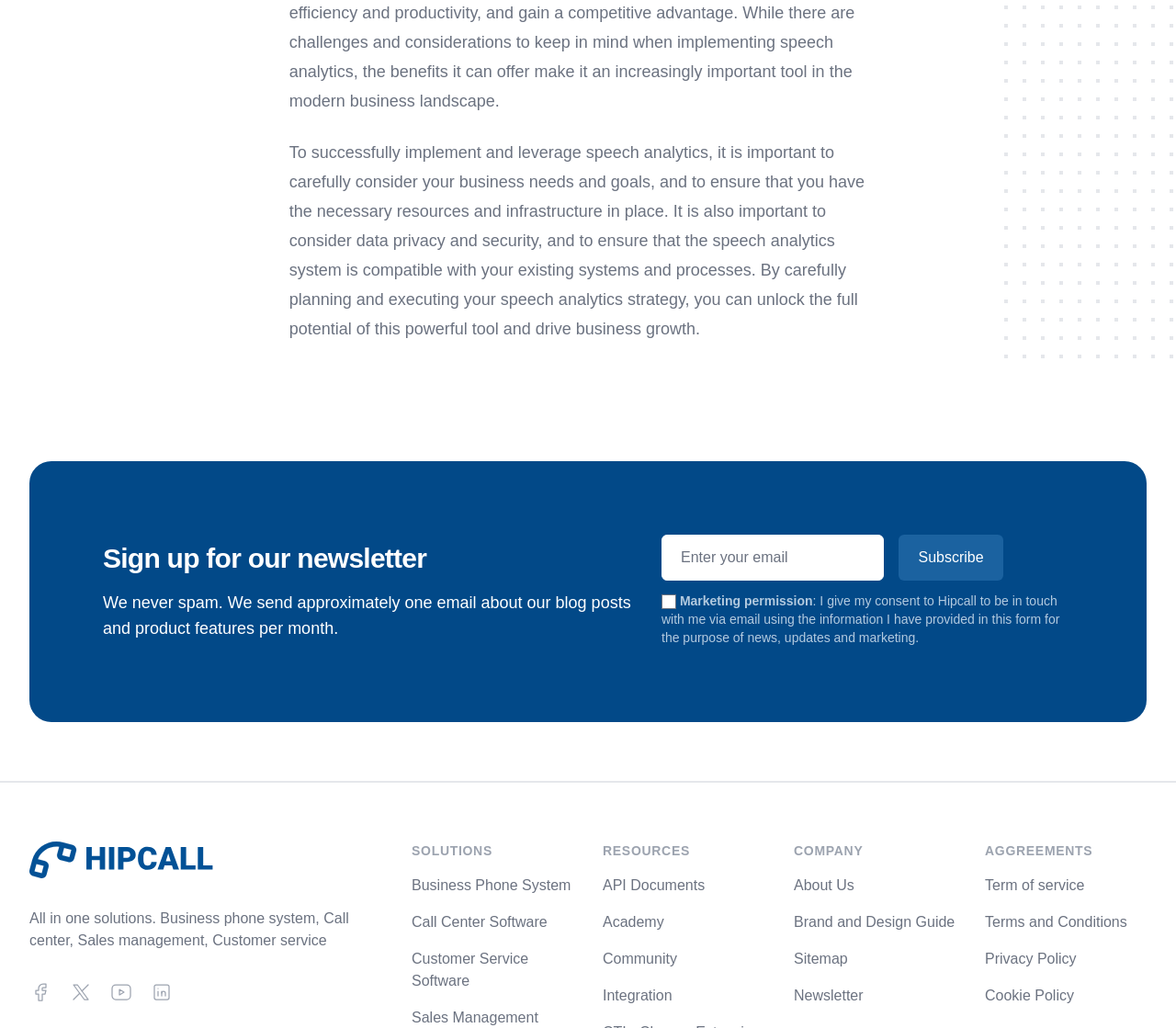Specify the bounding box coordinates of the element's region that should be clicked to achieve the following instruction: "Enter email address". The bounding box coordinates consist of four float numbers between 0 and 1, in the format [left, top, right, bottom].

[0.562, 0.52, 0.752, 0.565]